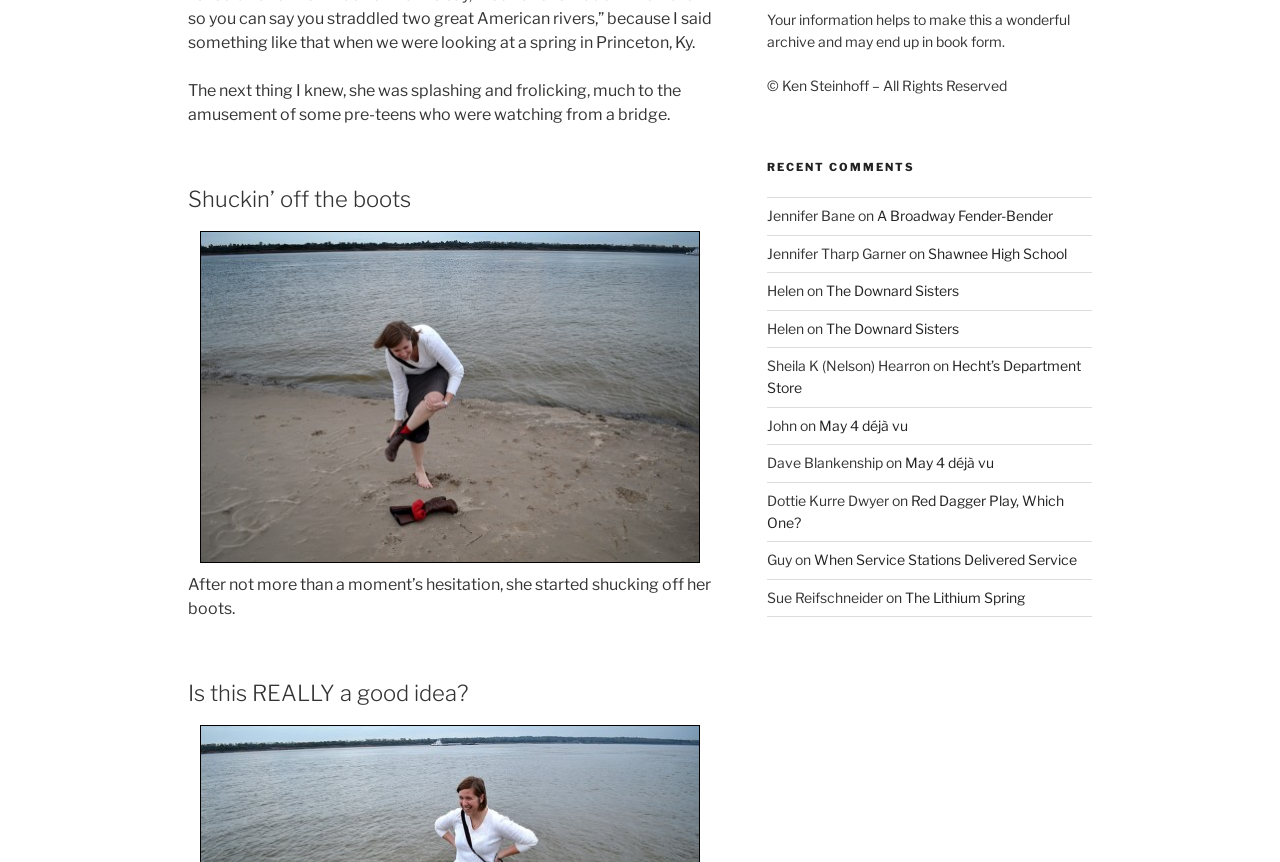Indicate the bounding box coordinates of the clickable region to achieve the following instruction: "Click the link to view The Lithium Spring."

[0.707, 0.683, 0.8, 0.703]